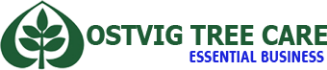What is symbolized by the stylized green leaf?
Based on the visual content, answer with a single word or a brief phrase.

growth and nature